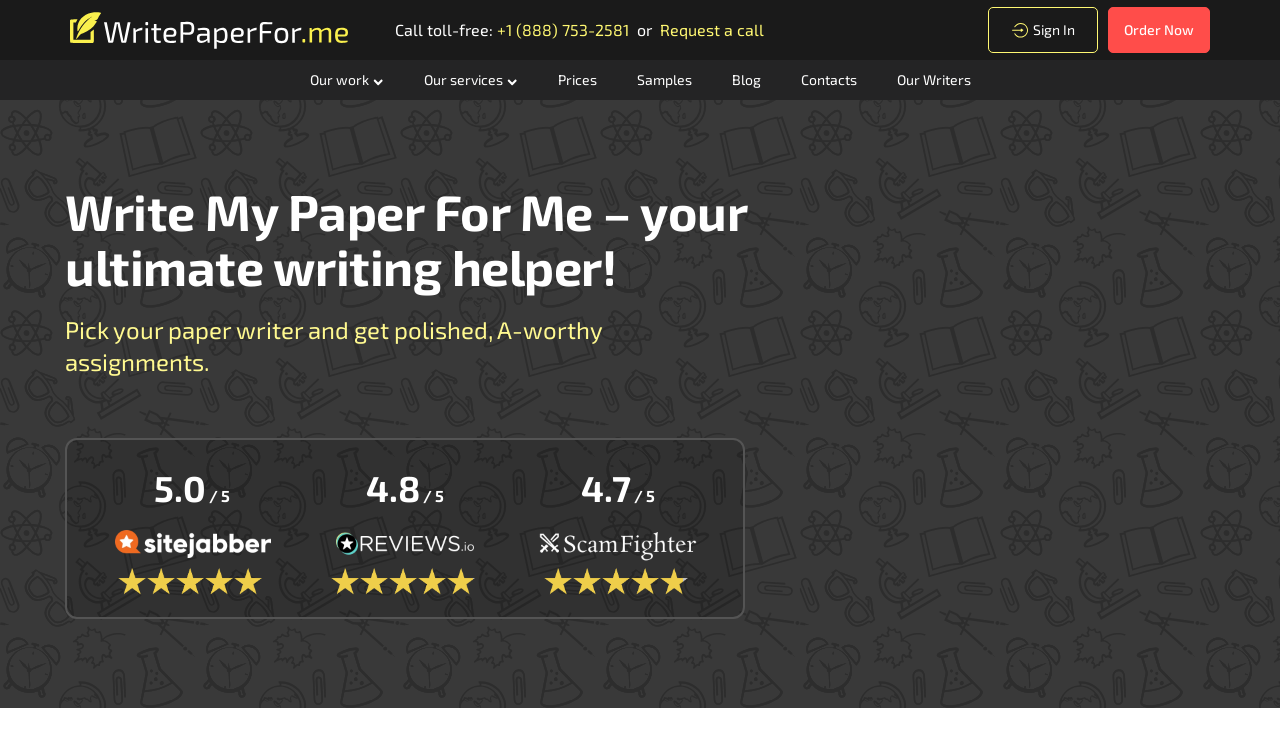Elaborate on the information and visuals displayed on the webpage.

The webpage is a service provider for academic paper writing, with a prominent header "Write My Paper For Me – your ultimate writing helper!" at the top center of the page. Below the header, there is a brief introduction to the service, stating that users can pick their paper writer and get polished, A-worthy assignments.

At the top left corner, there is a link to the website "WritePaperFor.me" accompanied by an image of the same name. Next to it, there is a section with contact information, including a toll-free phone number and a "Request a call" button.

On the top right corner, there is a "Sign In" button, accompanied by a small image. Further to the right, there is a prominent "Order Now" button.

Below the header, there are three sections with headings "Our work", "Our services", and a series of links to other pages, including "Prices", "Samples", "Blog", "Contacts", and "Our Writers". Each of these sections has a small image accompanying the text.

At the bottom of the page, there are three review sections, each with a rating and an image from a review website, including Sitejabber, ReviewsIo, and ScamFighter.